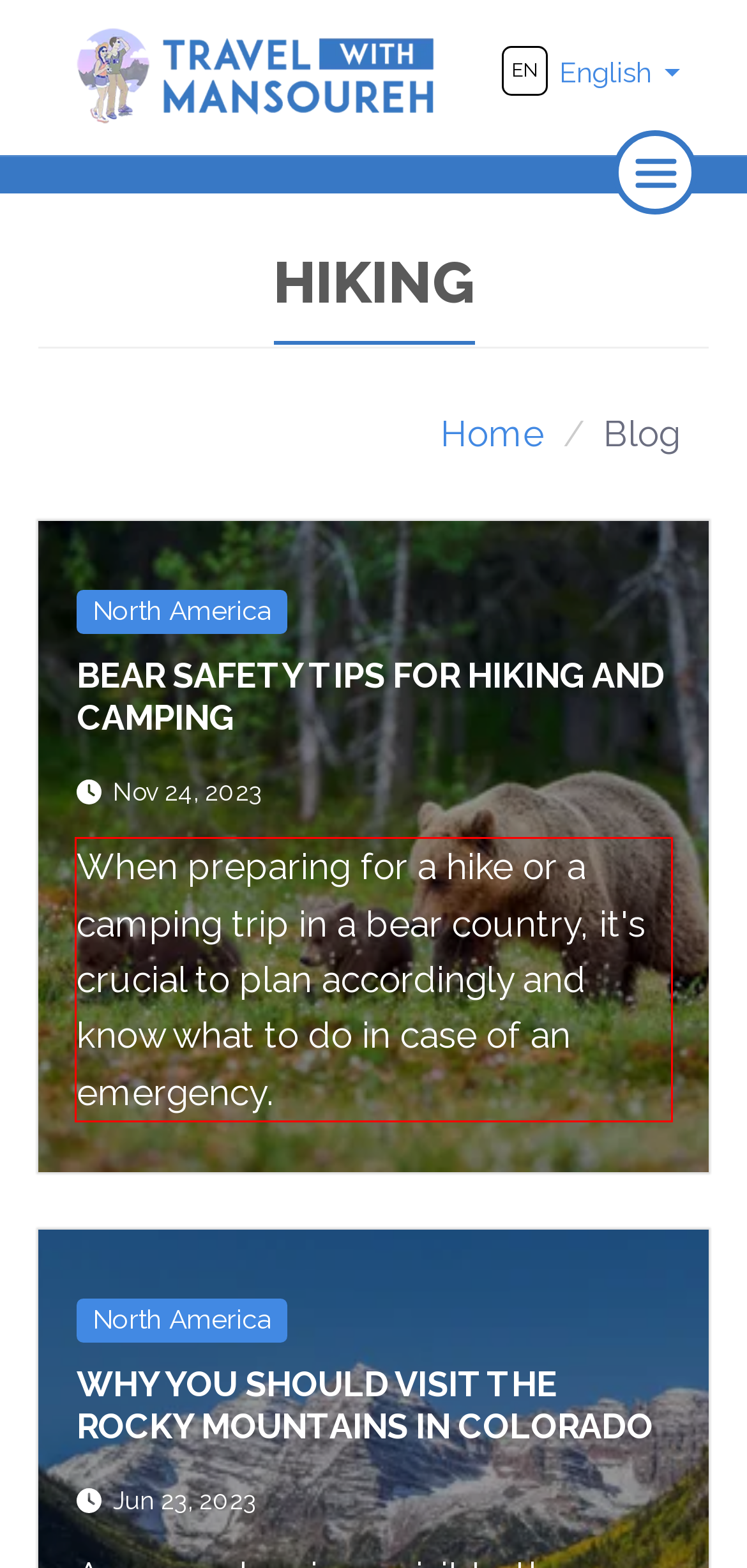In the screenshot of the webpage, find the red bounding box and perform OCR to obtain the text content restricted within this red bounding box.

When preparing for a hike or a camping trip in a bear country, it's crucial to plan accordingly and know what to do in case of an emergency.